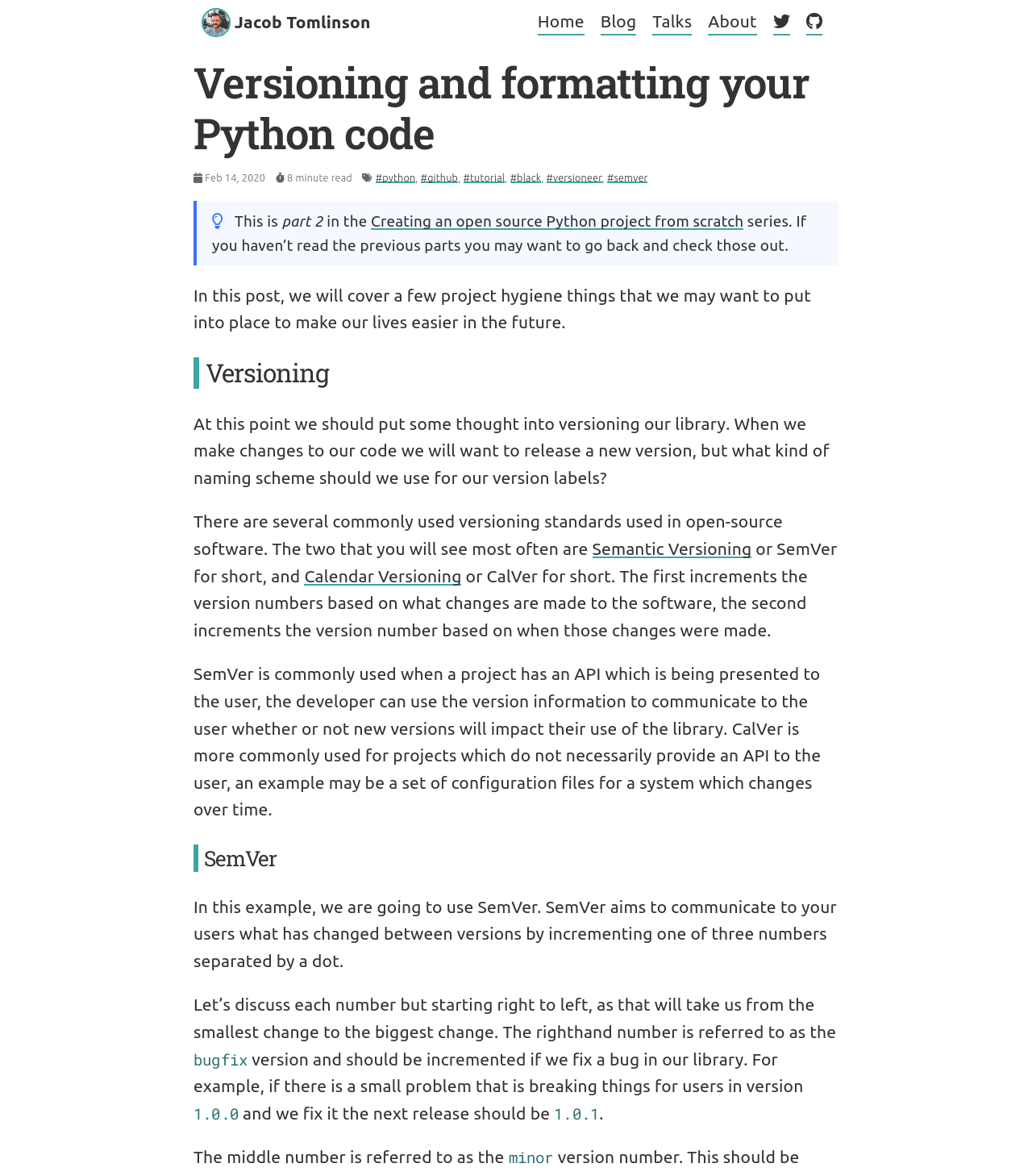What is the author's name?
Utilize the image to construct a detailed and well-explained answer.

The author's name is mentioned in the profile picture caption at the top left of the webpage, which says 'Jacob Tomlinson's profile picture'.